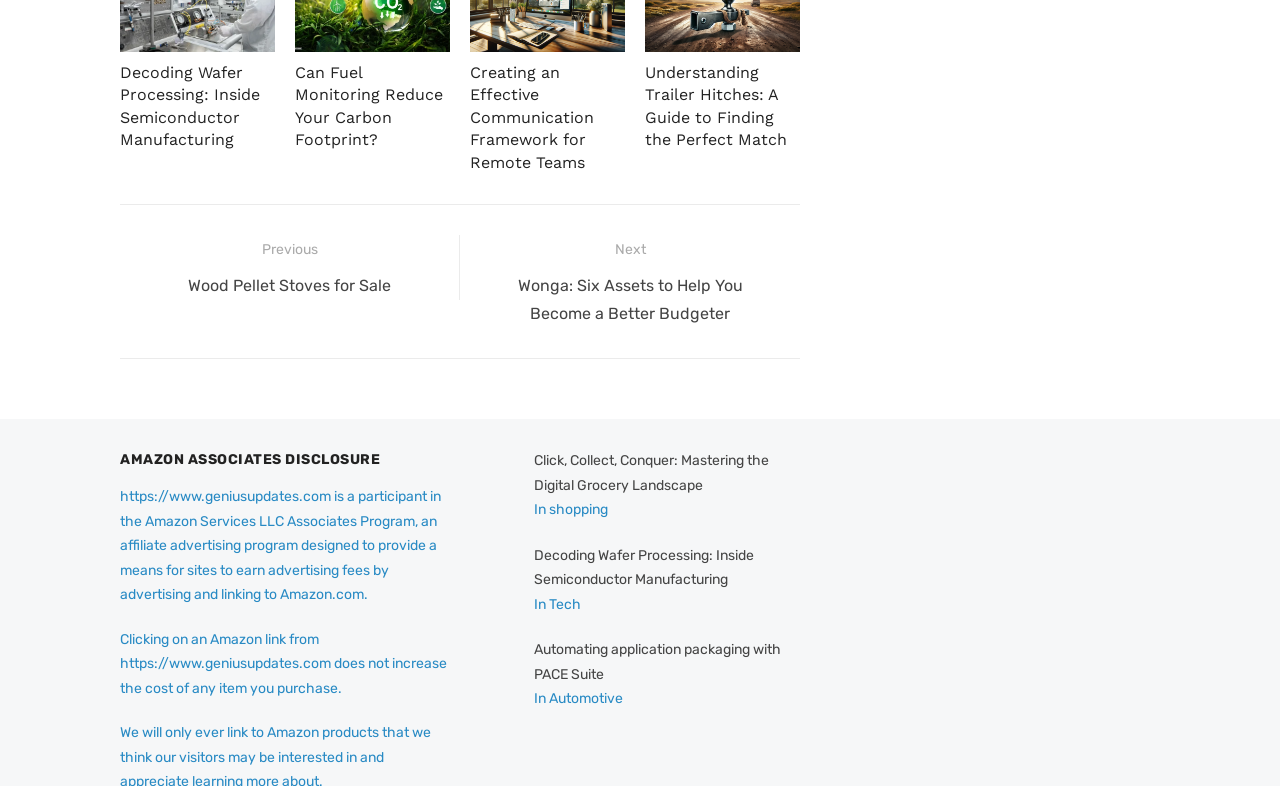Determine the coordinates of the bounding box for the clickable area needed to execute this instruction: "Click on the HOME link".

None